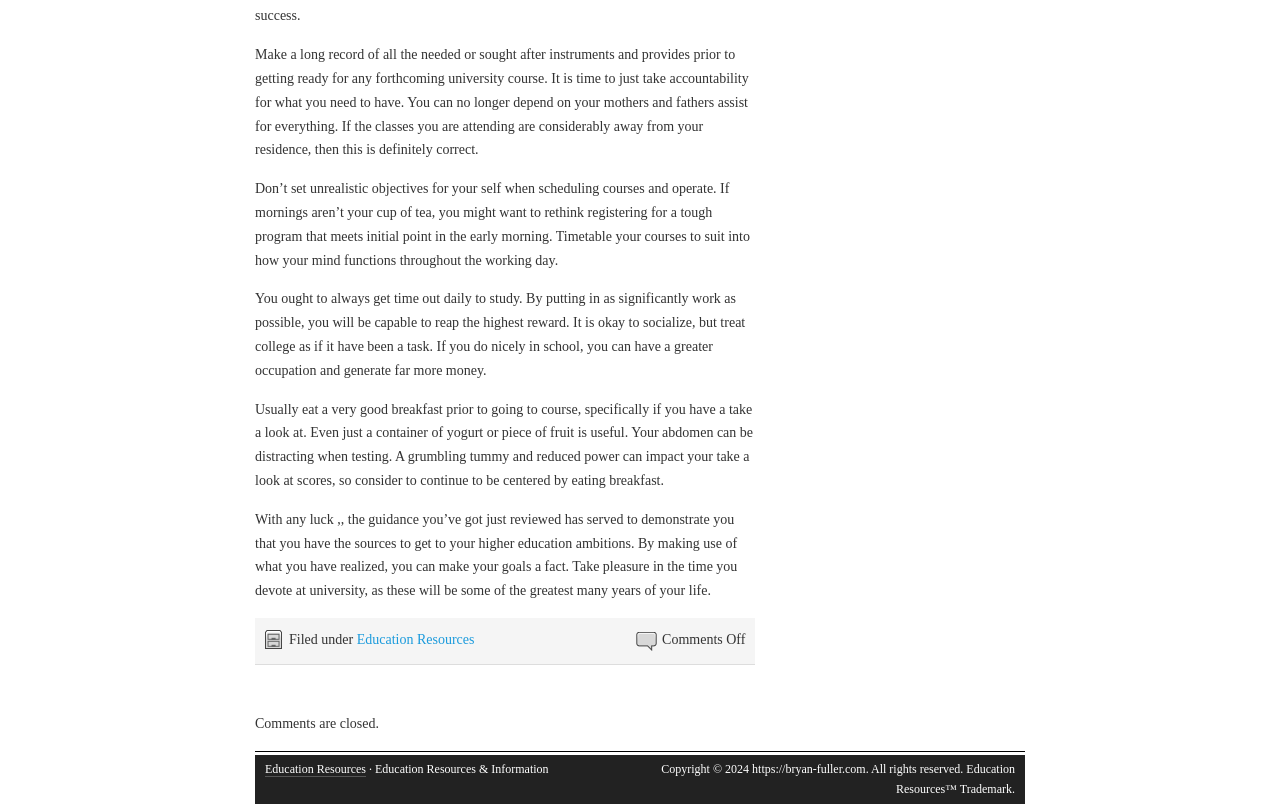Predict the bounding box of the UI element based on the description: "The Family Ghost". The coordinates should be four float numbers between 0 and 1, formatted as [left, top, right, bottom].

None